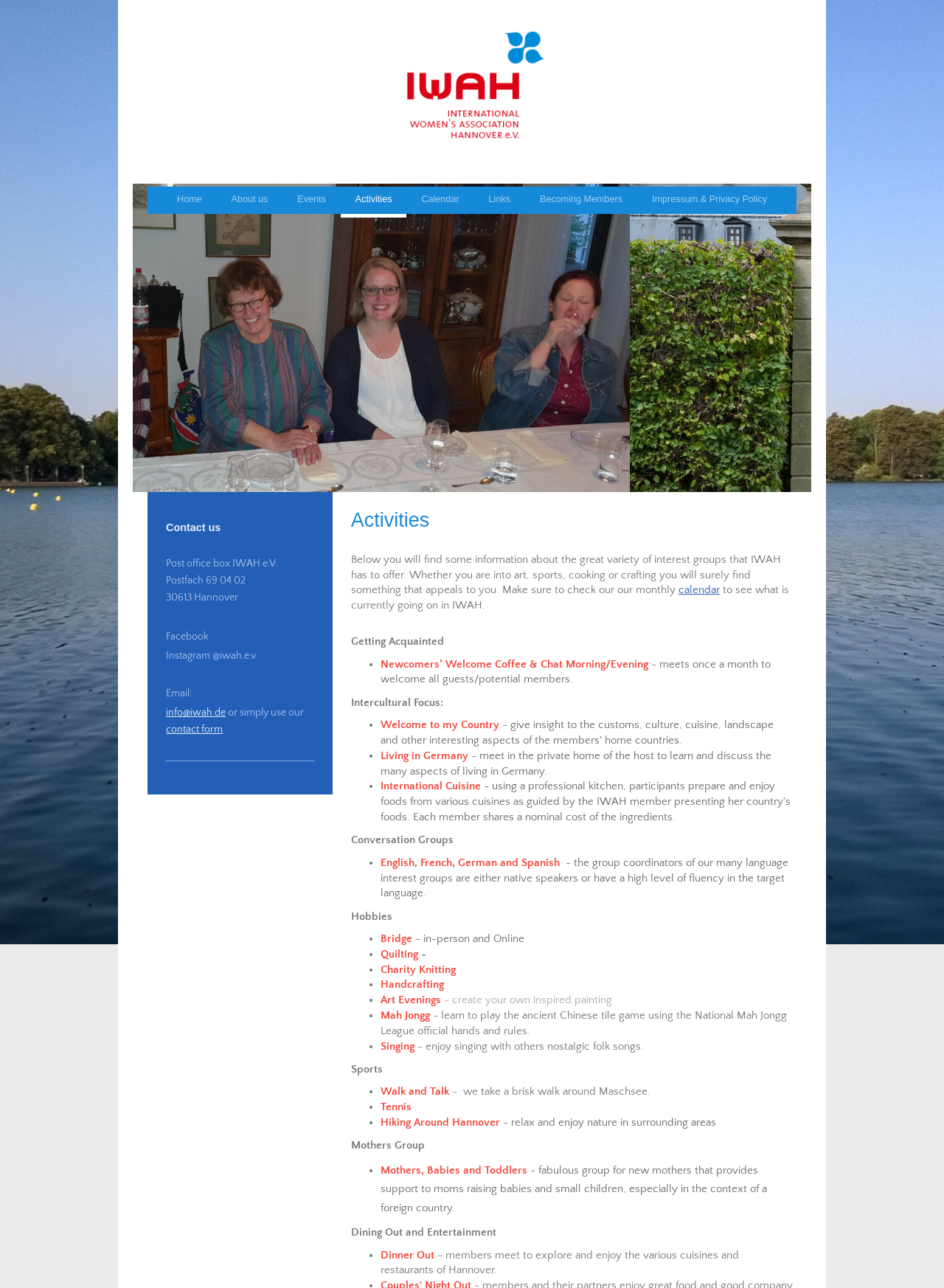Can you pinpoint the bounding box coordinates for the clickable element required for this instruction: "Learn more about 'Newcomers’ Welcome Coffee & Chat Morning/Evening'"? The coordinates should be four float numbers between 0 and 1, i.e., [left, top, right, bottom].

[0.403, 0.511, 0.687, 0.52]